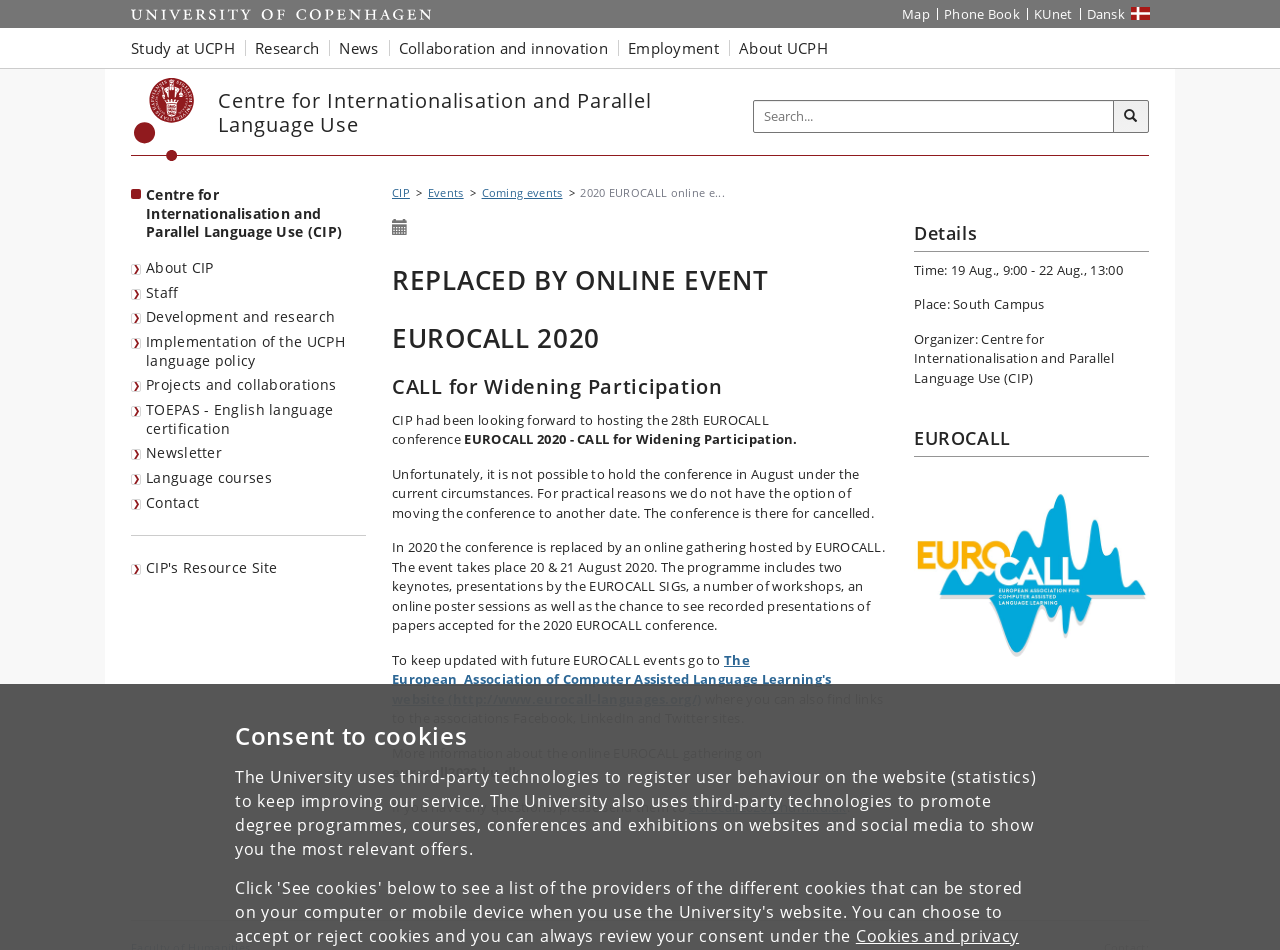Determine the main headline of the webpage and provide its text.

REPLACED BY ONLINE EVENT